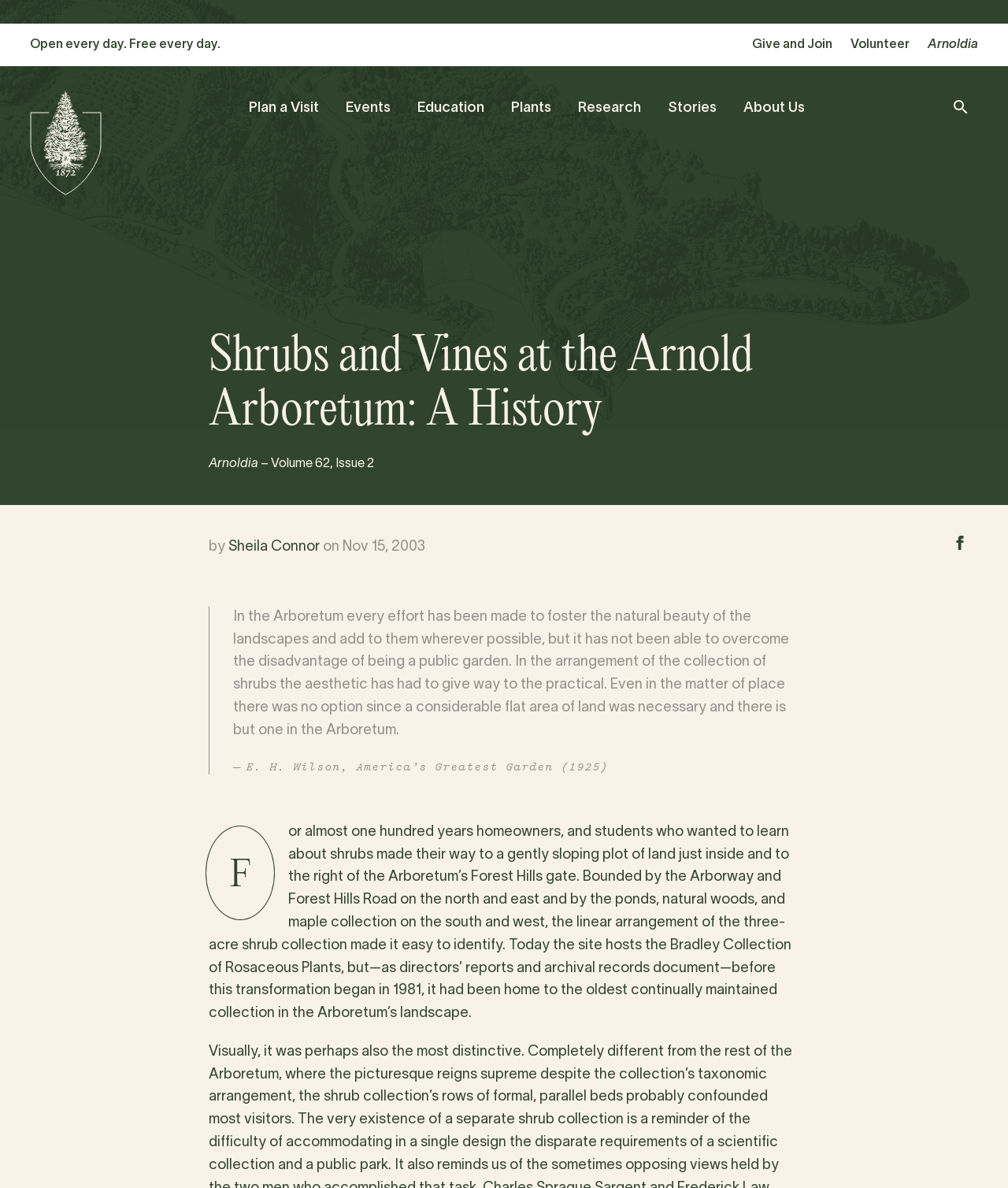What is the name of the publication?
Answer the question in a detailed and comprehensive manner.

I found the answer by looking at the header section of the webpage, where I saw a static text element with the text 'Arnoldia'.